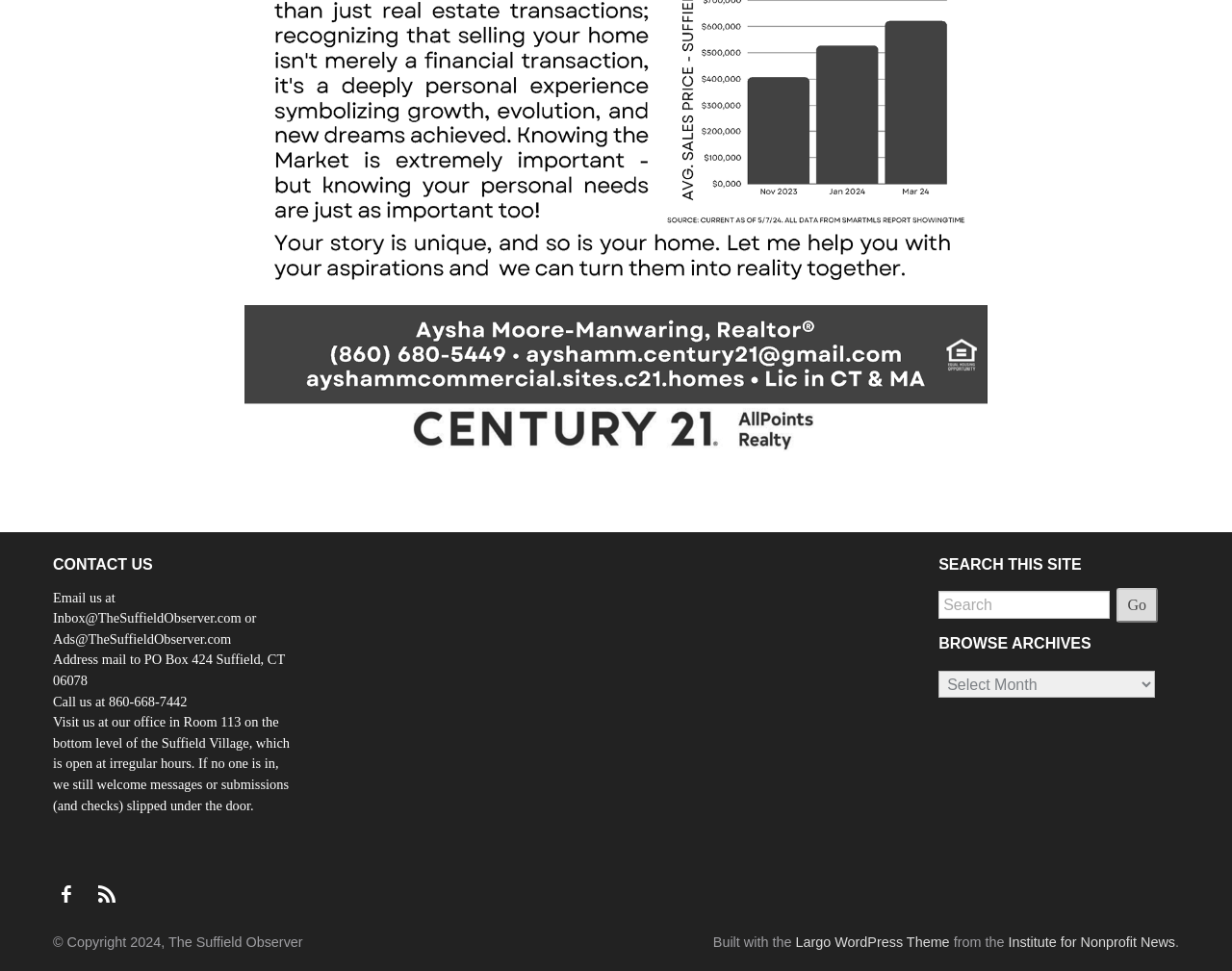Based on the image, please elaborate on the answer to the following question:
What is the phone number to call?

I looked at the contact information section on the webpage, which includes the phone number 'Call us at 860-668-7442'. This is the phone number to call.